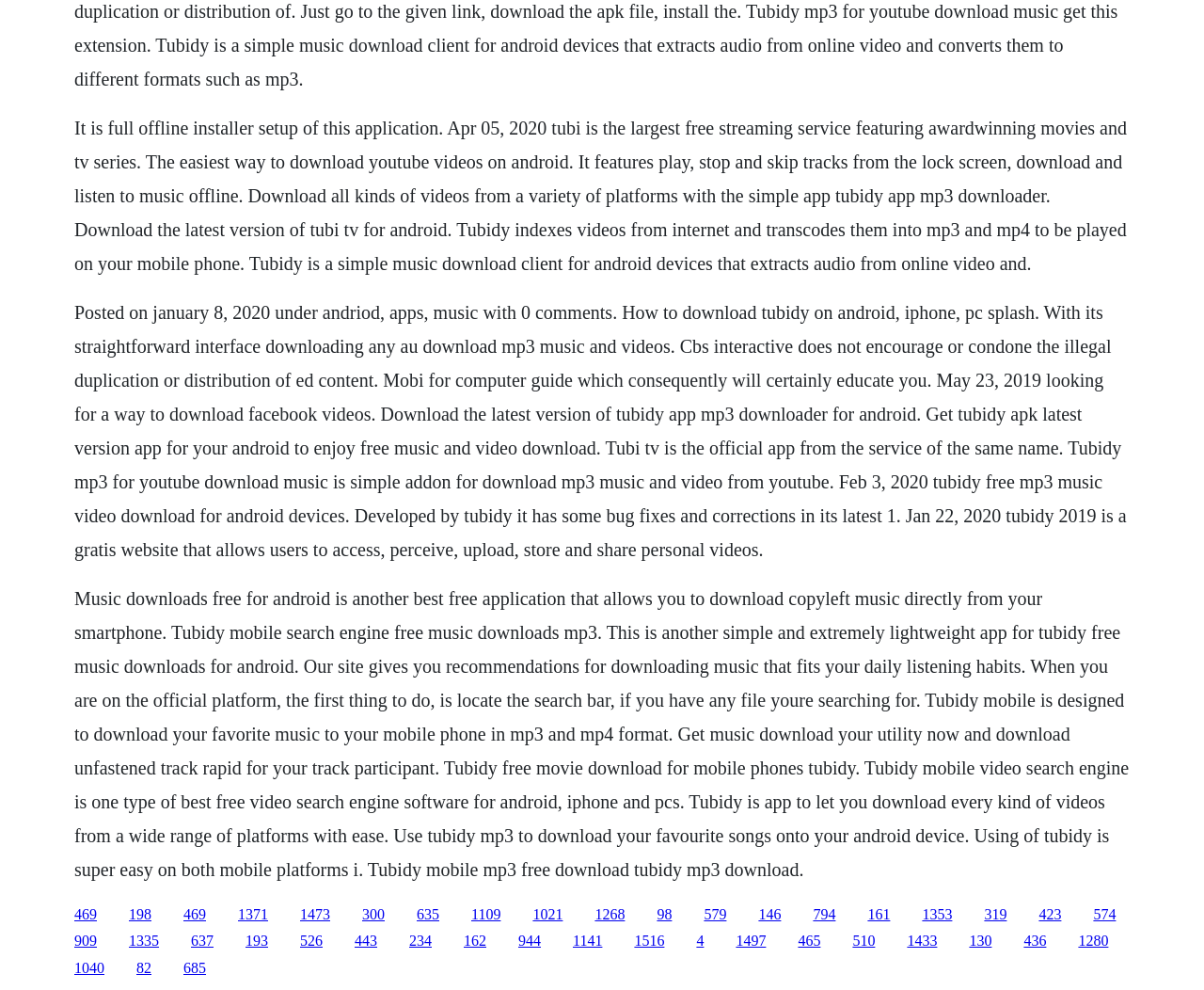Pinpoint the bounding box coordinates of the clickable element needed to complete the instruction: "Click the link to download Tubidy MP3 for YouTube". The coordinates should be provided as four float numbers between 0 and 1: [left, top, right, bottom].

[0.152, 0.915, 0.171, 0.931]